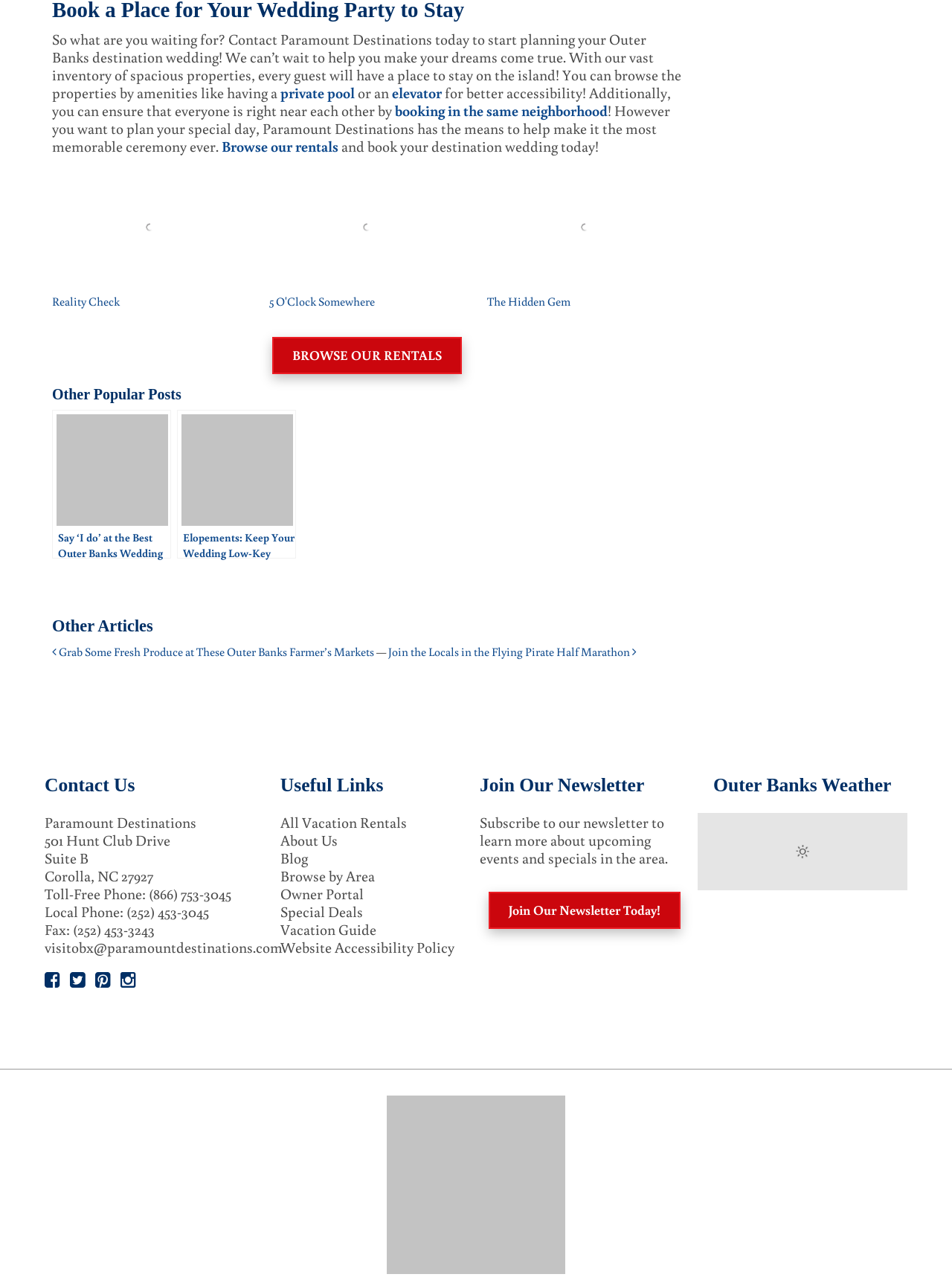What is the toll-free phone number?
Kindly give a detailed and elaborate answer to the question.

The toll-free phone number can be found in the contact information section at the bottom of the webpage, where it is written as '(866) 753-3045'.